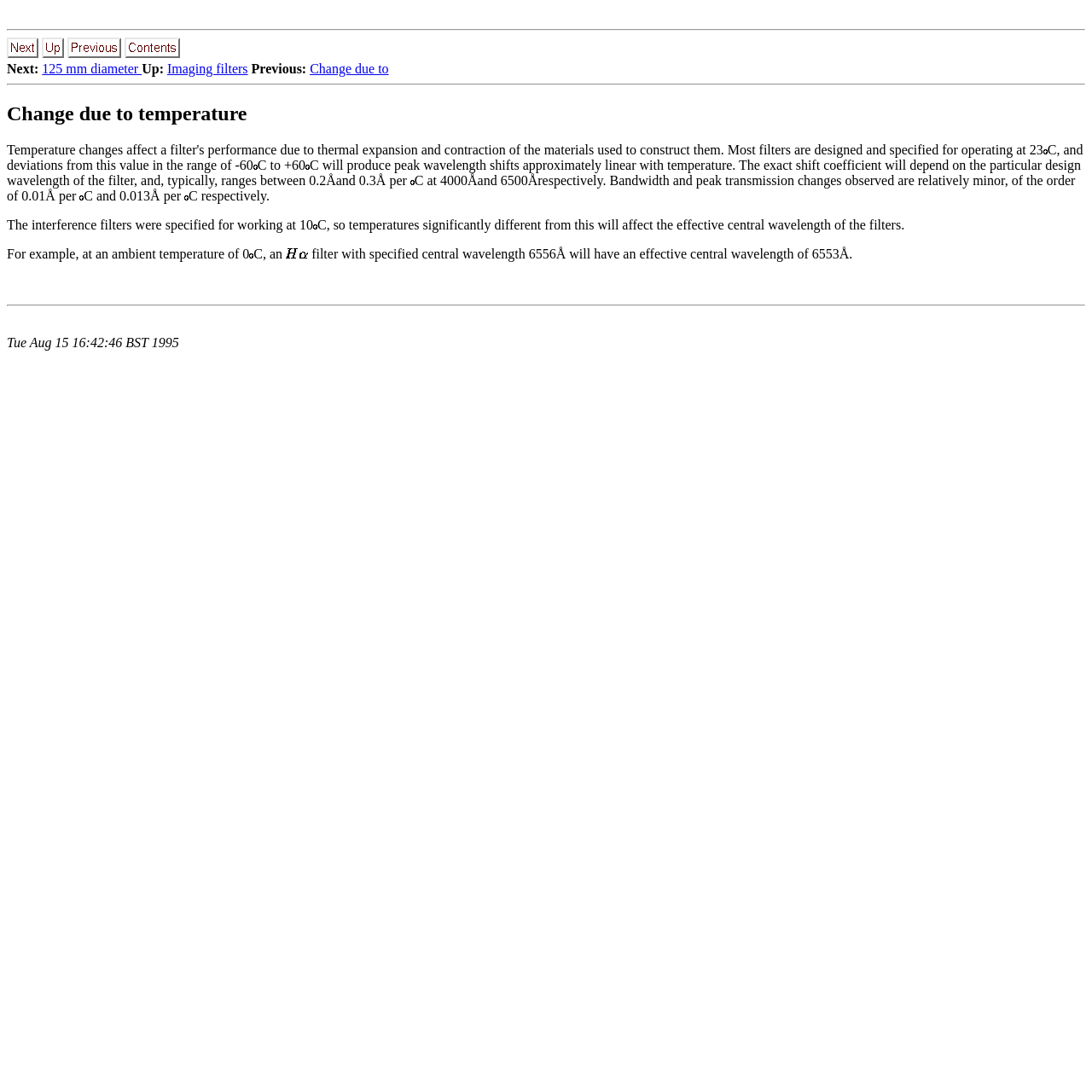Describe all significant elements and features of the webpage.

This webpage is about the effects of temperature changes on certain filters. At the top, there are four links with corresponding icons: "next", "up", "previous", and "contents", which are aligned horizontally. Below these links, there are four labels: "Next:", "Up:", "Previous:", and two links "125 mm diameter" and "Imaging filters". 

The main content of the webpage starts with a heading "Change due to temperature". The text below explains that temperature changes will cause peak wavelength shifts in filters, and the exact shift coefficient depends on the design wavelength of the filter. The text also mentions that bandwidth and peak transmission changes are relatively minor. 

The webpage continues to explain that the interference filters were specified to work at 10°C, and temperatures significantly different from this will affect the effective central wavelength of the filters. An example is given, where an ambient temperature of 0°C will cause a filter with a specified central wavelength of 6556Å to have an effective central wavelength of 6553Å. 

At the bottom of the webpage, there is a horizontal separator, followed by a group containing a timestamp "Tue Aug 15 16:42:46 BST 1995".